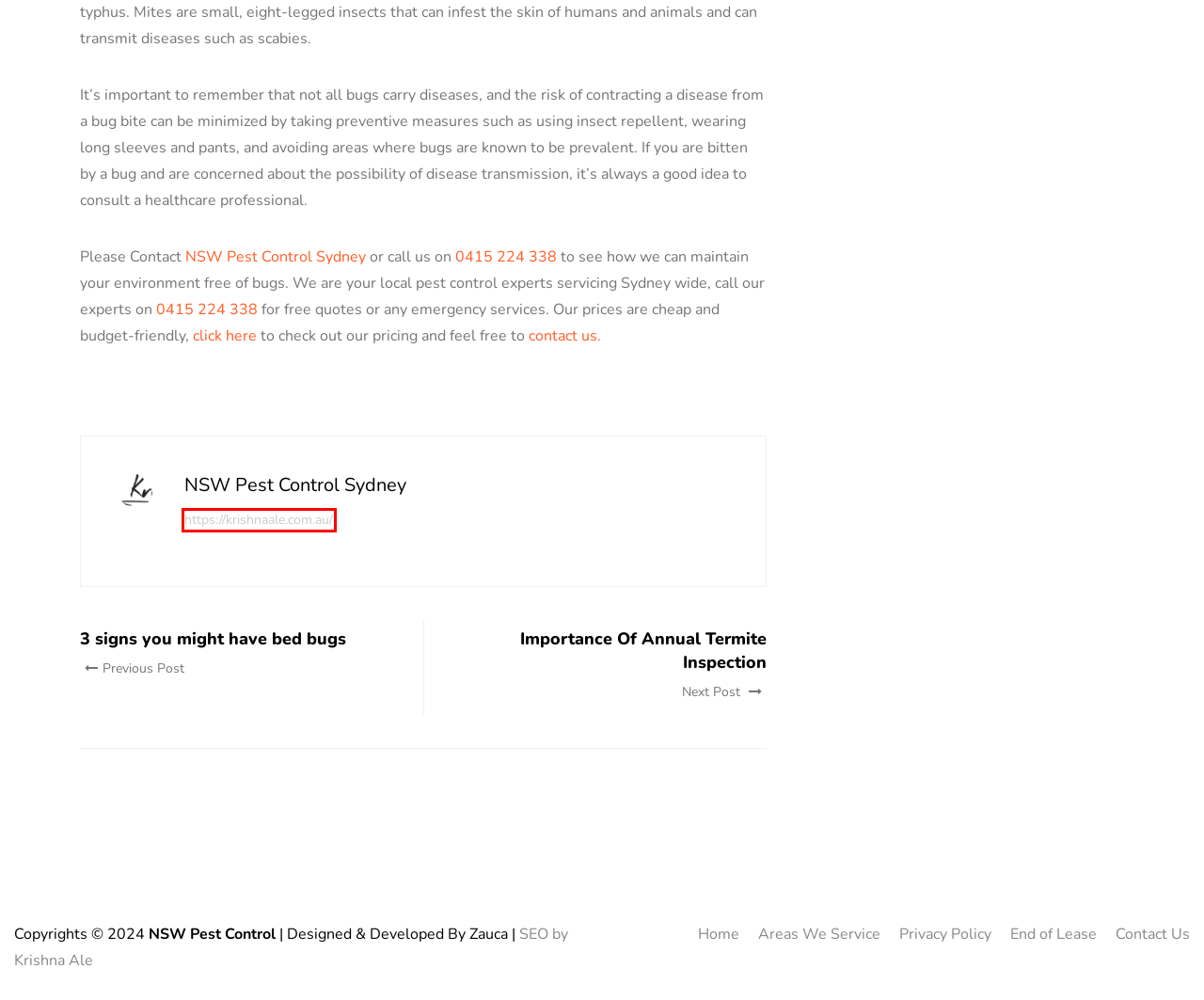You are given a screenshot depicting a webpage with a red bounding box around a UI element. Select the description that best corresponds to the new webpage after clicking the selected element. Here are the choices:
A. 3 signs you might have bed bugs | NSW Pest Control Services
B. Importance Of Annual Termite Inspection | NSW Pest Control Services
C. The Hidden Dangers of DIY Pest Control: When to Call the Professionals | NSW Pest Control Services
D. Areas We Service | NSW Pest Control Sydney
E. 5 Effective Ways to Keep Pests Out of Your Home | NSW Pest Control Services
F. #1 Commercial Pest Control Sydney | Cheap Pest Control Sydney
G. Freelance Web Developer Sydney | Web Designer Sydney
H. SEO Services Sydney | Freelance SEO Expert Sydney

G